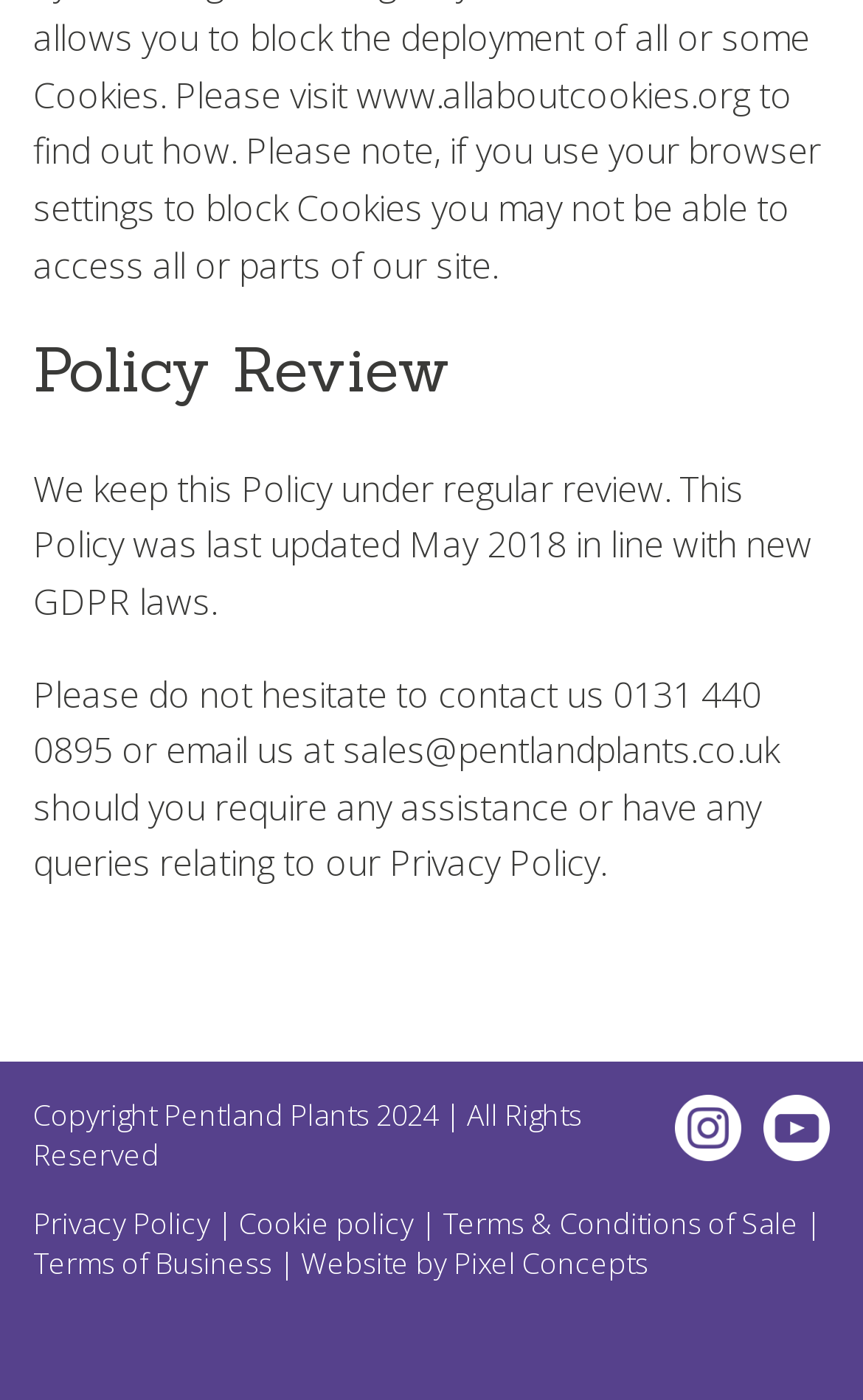Respond to the following query with just one word or a short phrase: 
What is the copyright year of Pentland Plants?

2024